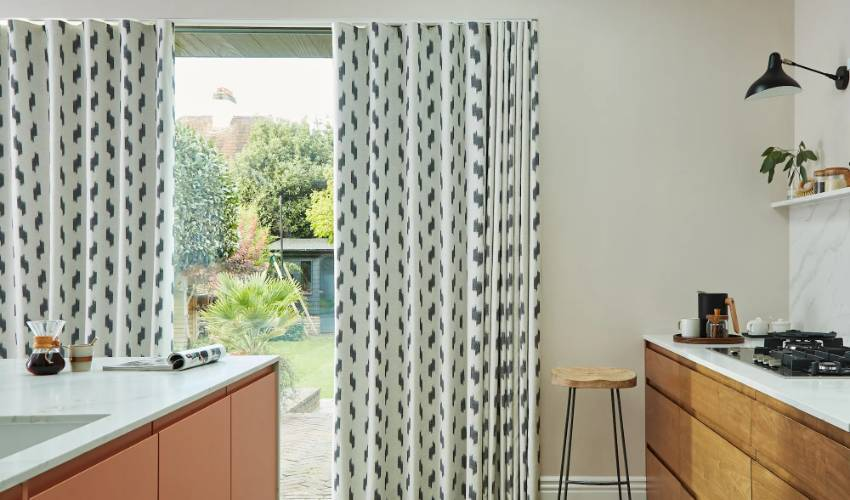Reply to the question with a single word or phrase:
What is visible outside the window?

Lush greenery